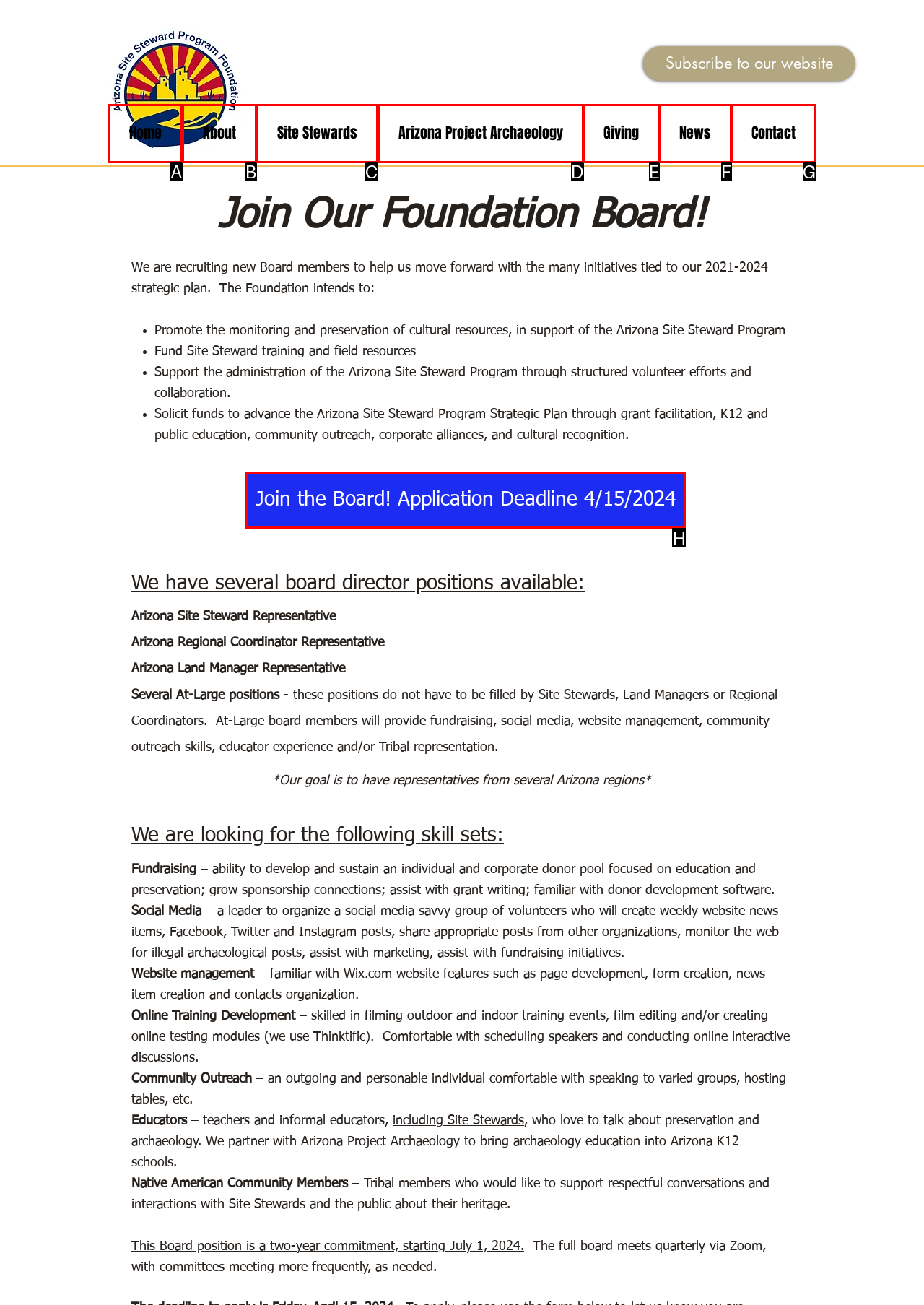Point out the letter of the HTML element you should click on to execute the task: Join the Board! Application Deadline 4/15/2024
Reply with the letter from the given options.

H